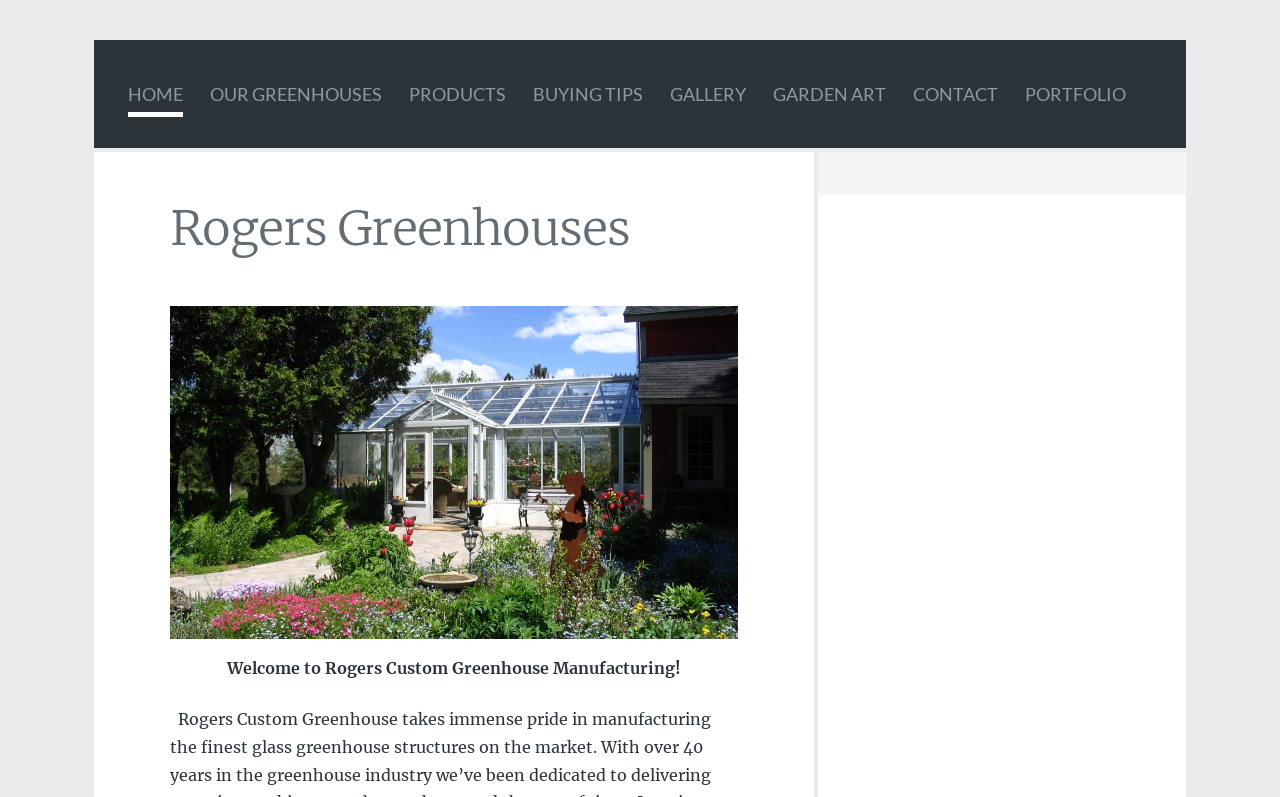Find the bounding box of the web element that fits this description: "alt="SUGANDH KOKILA ESSENTIAL OIL"".

None